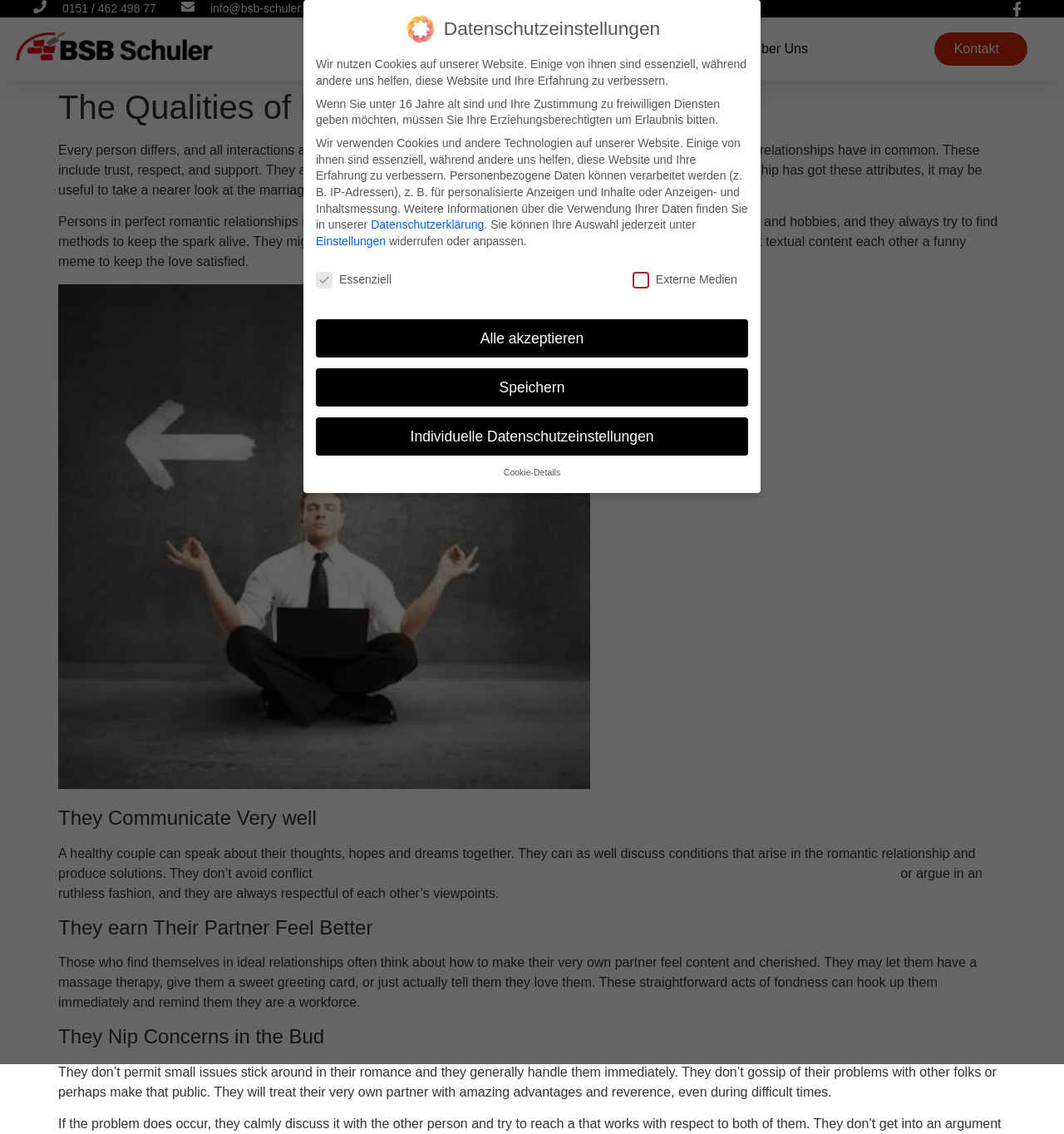Identify the bounding box coordinates of the section to be clicked to complete the task described by the following instruction: "Click the 'Kontakt' link". The coordinates should be four float numbers between 0 and 1, formatted as [left, top, right, bottom].

[0.878, 0.029, 0.966, 0.058]